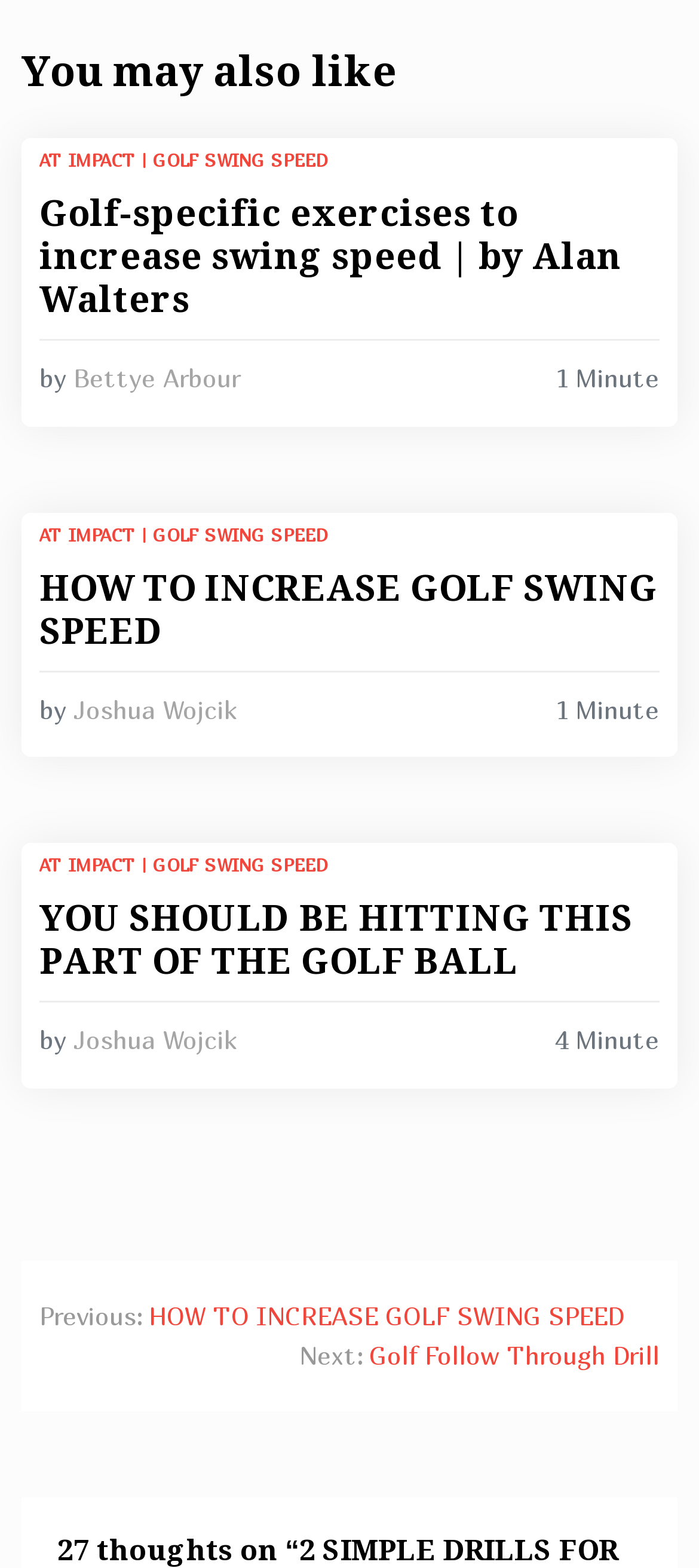Determine the bounding box coordinates for the region that must be clicked to execute the following instruction: "Click on 'Next: Golf Follow Through Drill'".

[0.428, 0.852, 0.944, 0.878]